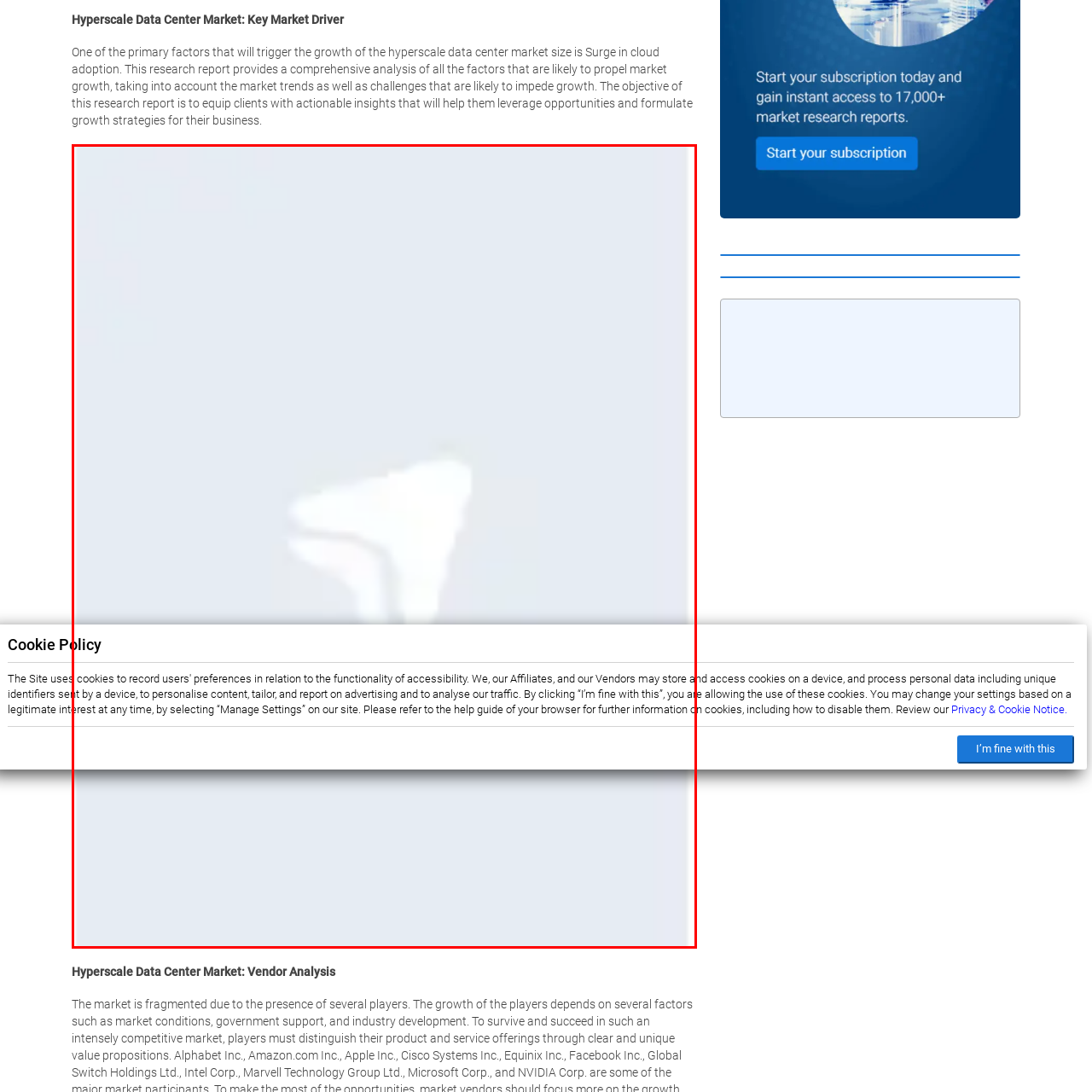Focus on the section within the red boundary and provide a detailed description.

The image features a section from a webpage focused on the "Hyperscale Data Center Market," highlighting a key market driver—specifically, the surge in cloud adoption. The accompanying text provides a detailed overview of the research report, discussing factors influencing growth, market trends, and challenges that may arise. It aims to equip clients with actionable insights for leveraging opportunities and formulating effective business strategies. Additionally, the image includes a prominent cookie policy notice related to user preferences on the website, emphasizing the importance of personalized content and traffic analysis.